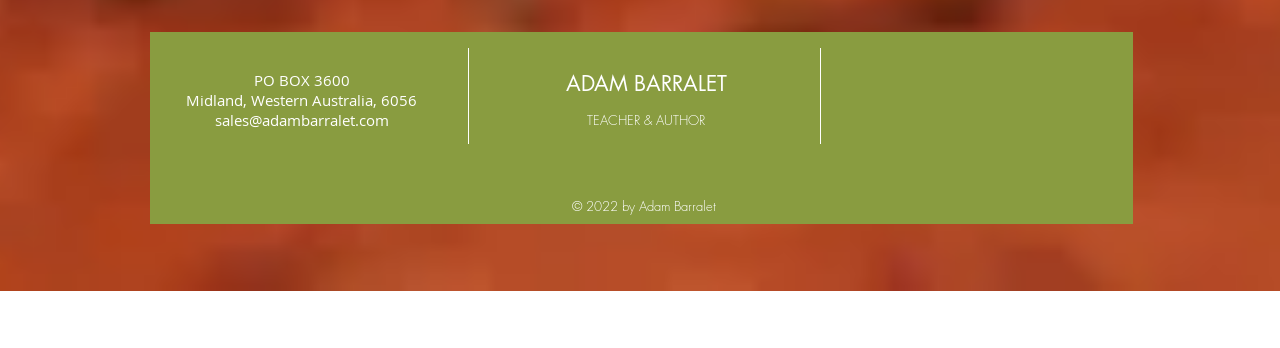What is the year of copyright?
Please elaborate on the answer to the question with detailed information.

The answer can be found by looking at the static text element '© 2022 by Adam Barralet' which indicates the year of copyright.